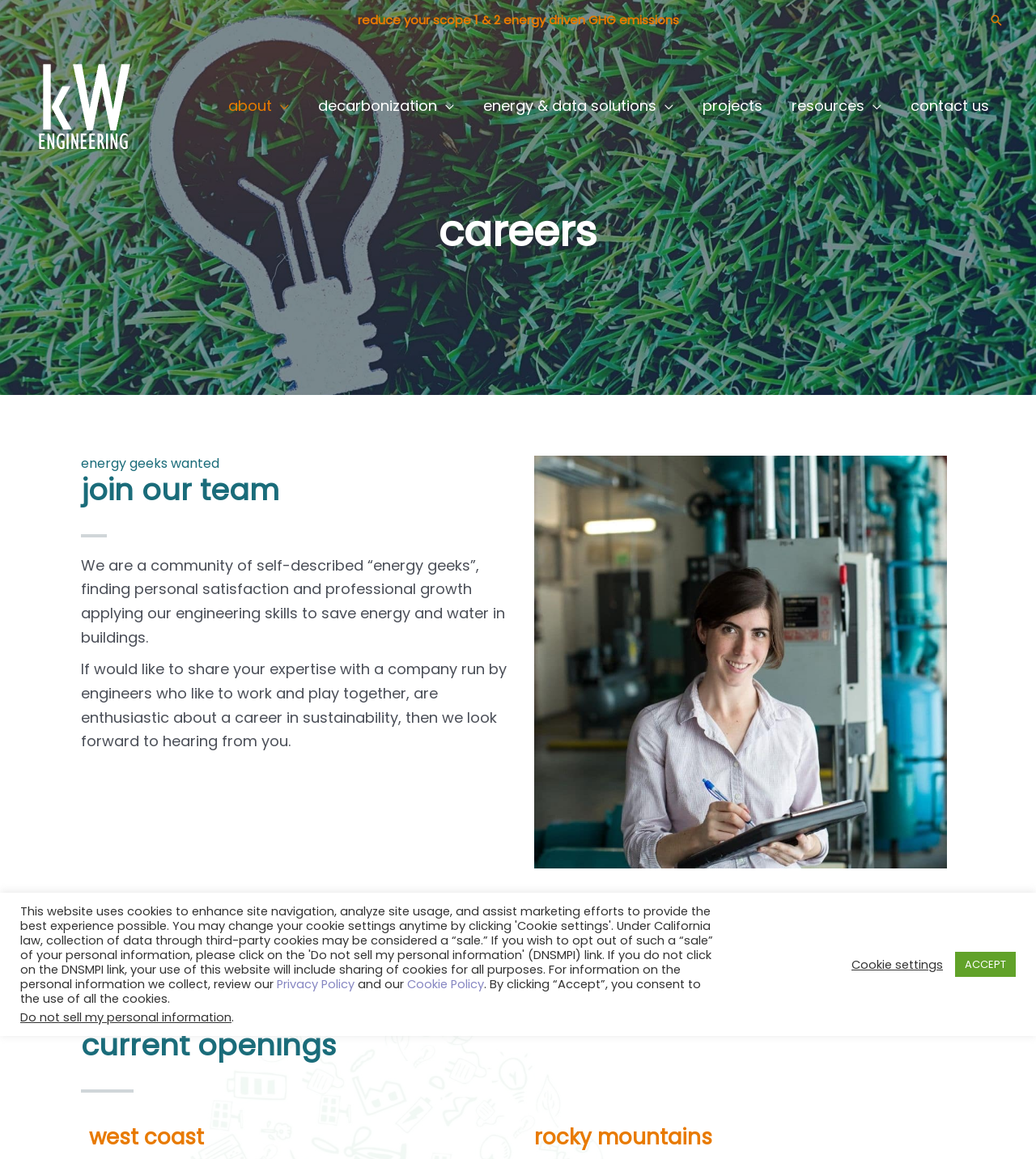What is the topic of the careers section?
Based on the image, give a concise answer in the form of a single word or short phrase.

Sustainability careers